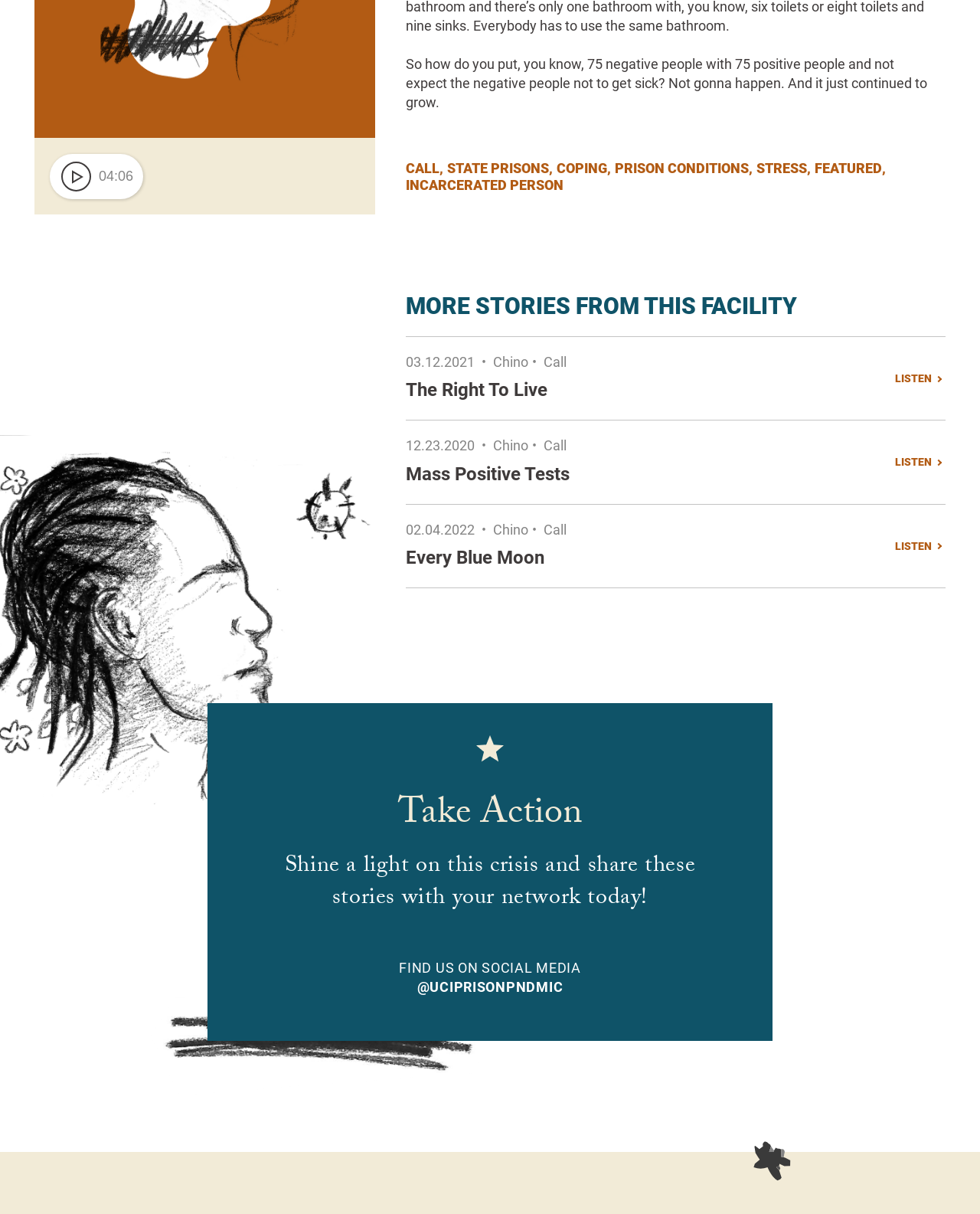Bounding box coordinates should be provided in the format (top-left x, top-left y, bottom-right x, bottom-right y) with all values between 0 and 1. Identify the bounding box for this UI element: Every blue moon

[0.414, 0.45, 0.555, 0.468]